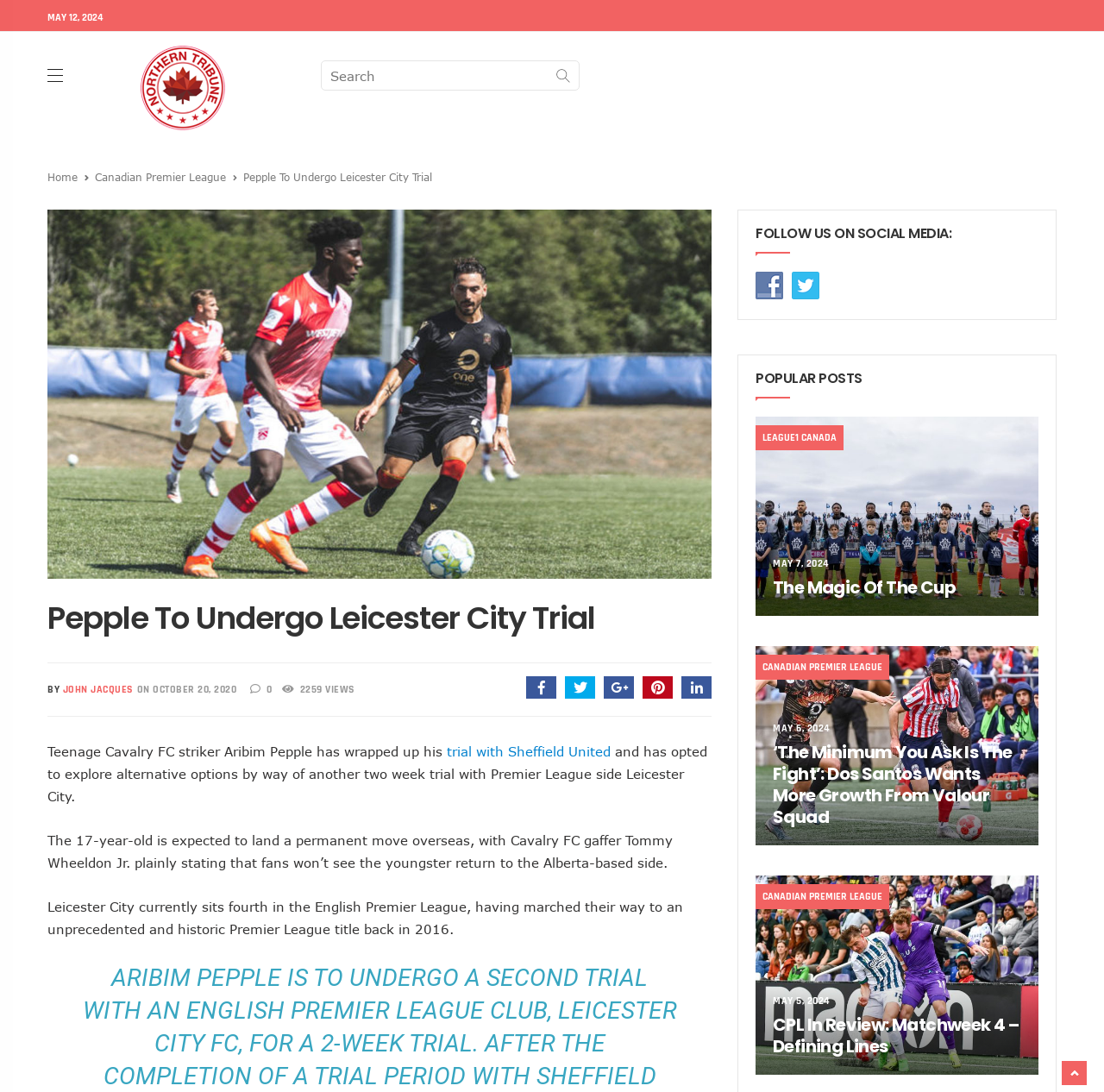Please specify the bounding box coordinates in the format (top-left x, top-left y, bottom-right x, bottom-right y), with values ranging from 0 to 1. Identify the bounding box for the UI component described as follows: parent_node: MAY 12, 2024

[0.962, 0.972, 0.984, 0.994]